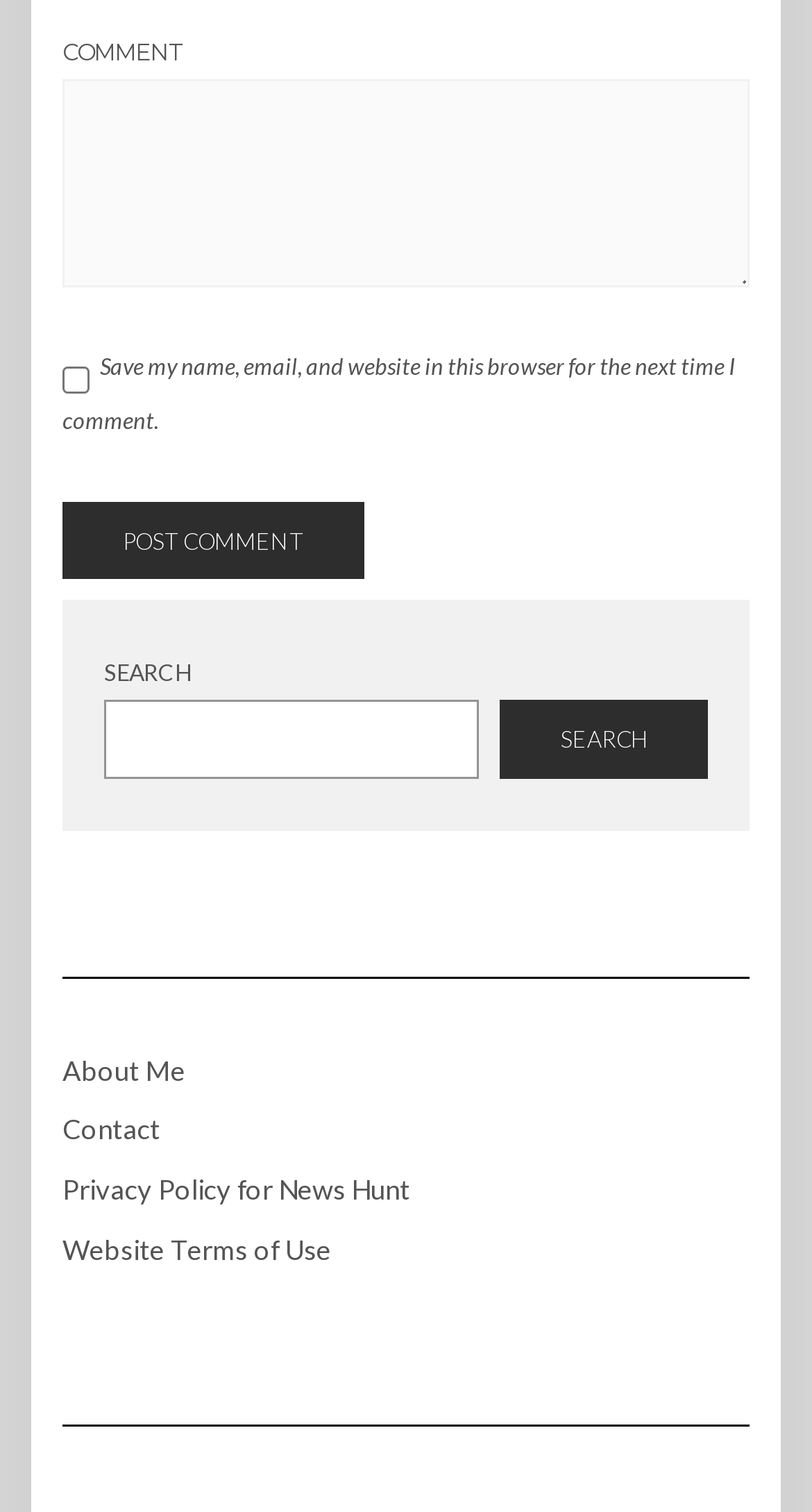What type of links are present in the footer sidebar?
Based on the image, respond with a single word or phrase.

About, Contact, Policy links